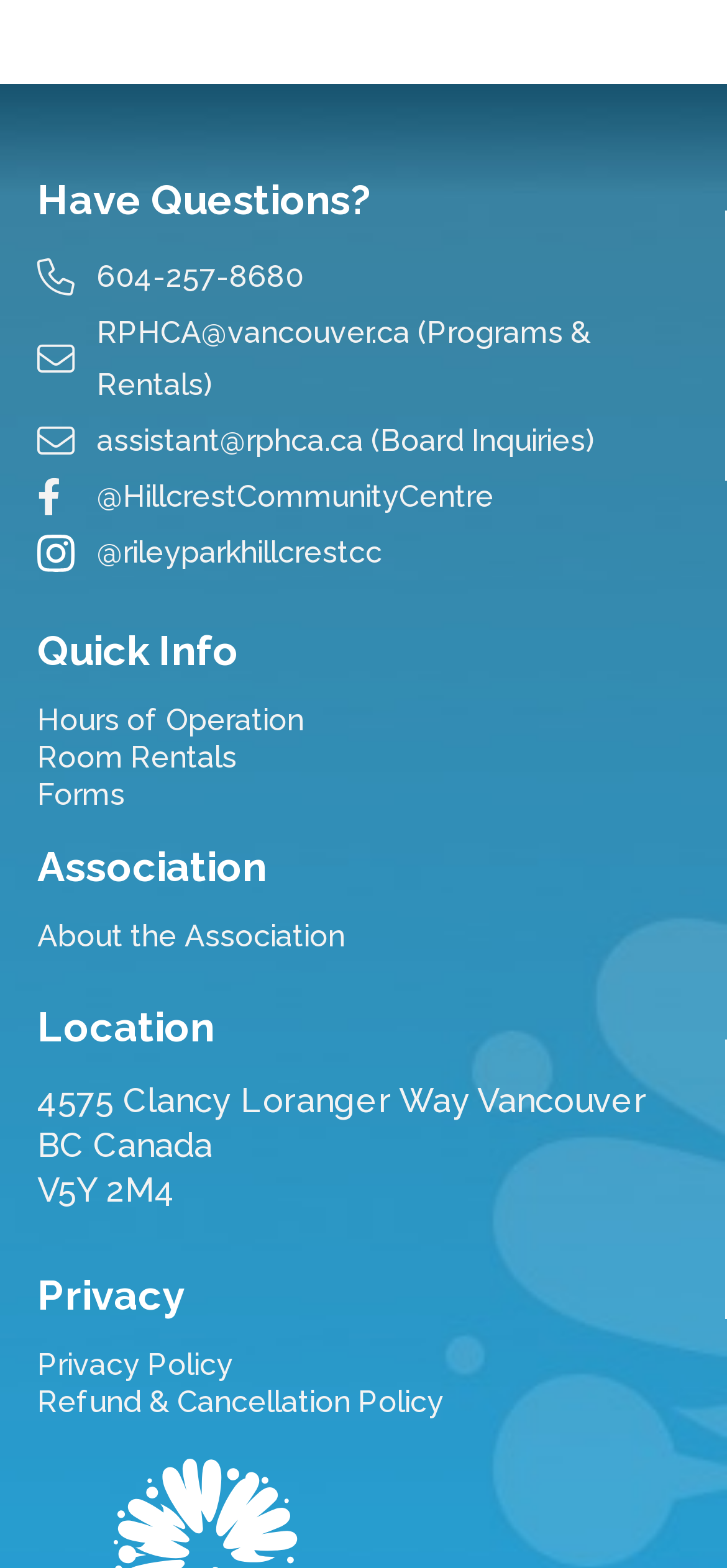Respond with a single word or phrase:
What is the purpose of the 'Room Rentals' link?

To rent a room